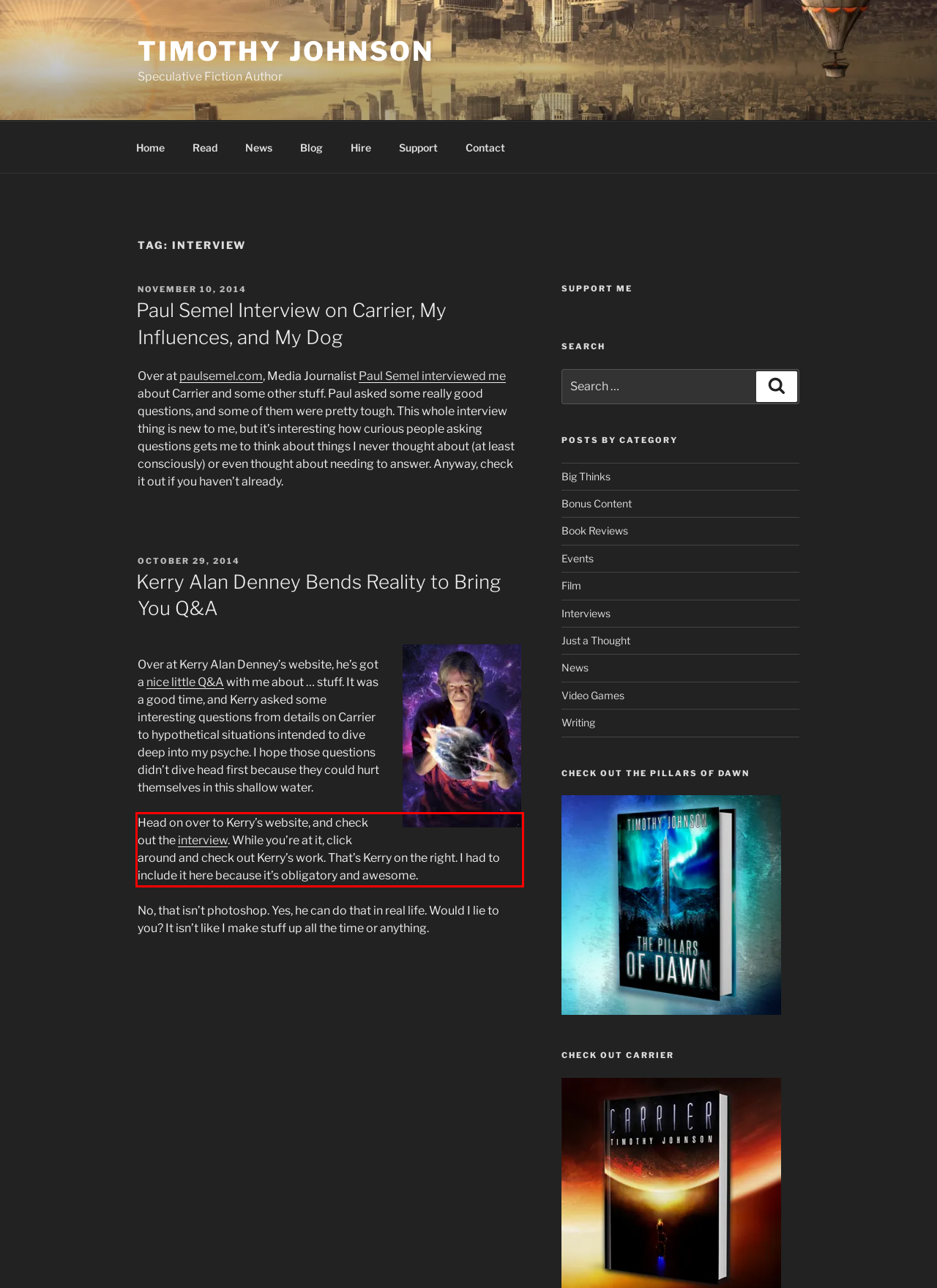Given the screenshot of the webpage, identify the red bounding box, and recognize the text content inside that red bounding box.

Head on over to Kerry’s website, and check out the interview. While you’re at it, click around and check out Kerry’s work. That’s Kerry on the right. I had to include it here because it’s obligatory and awesome.